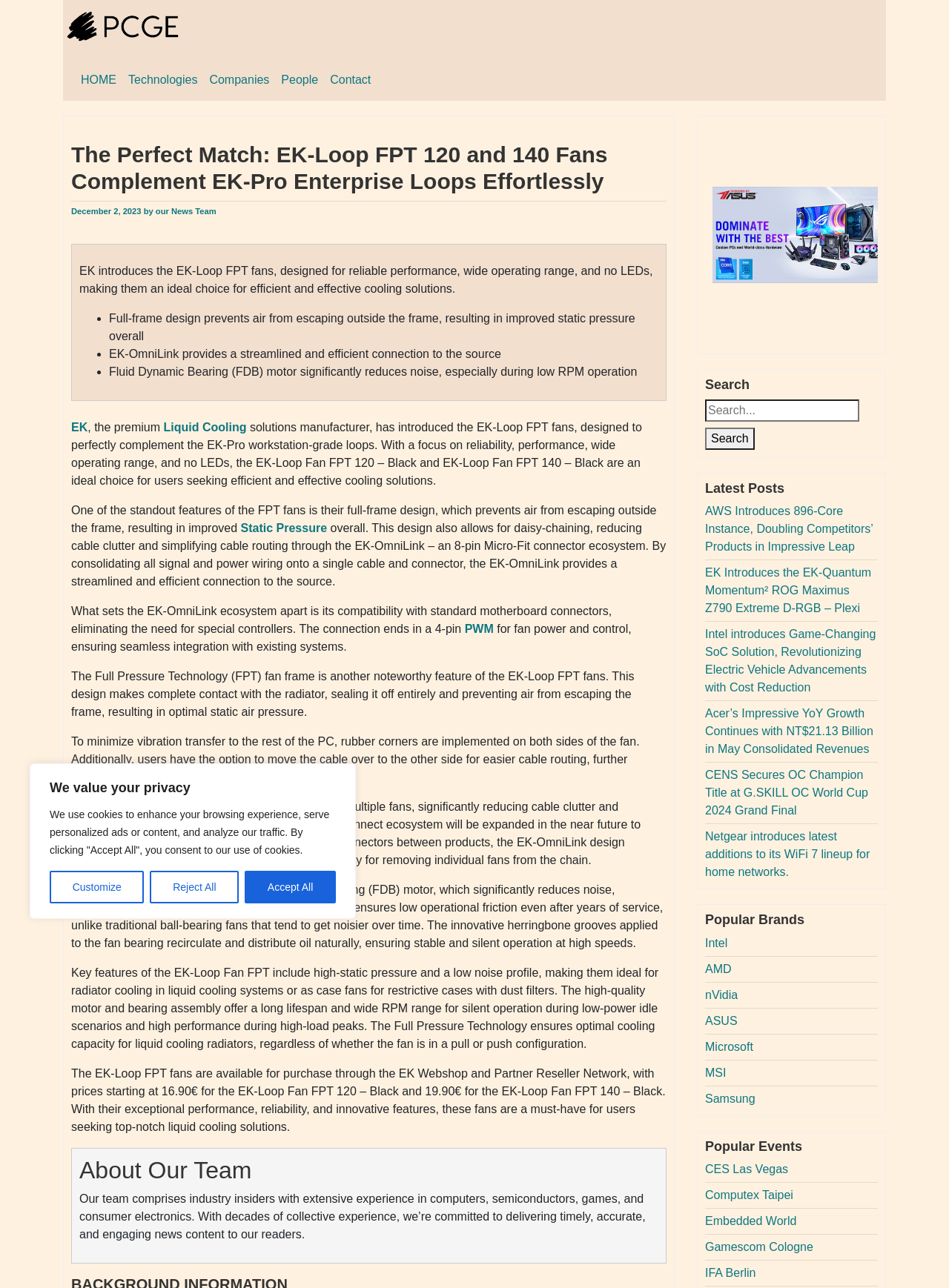Provide a one-word or short-phrase response to the question:
What is the feature of the FDB motor in the EK-Loop FPT fans?

Significantly reduces noise